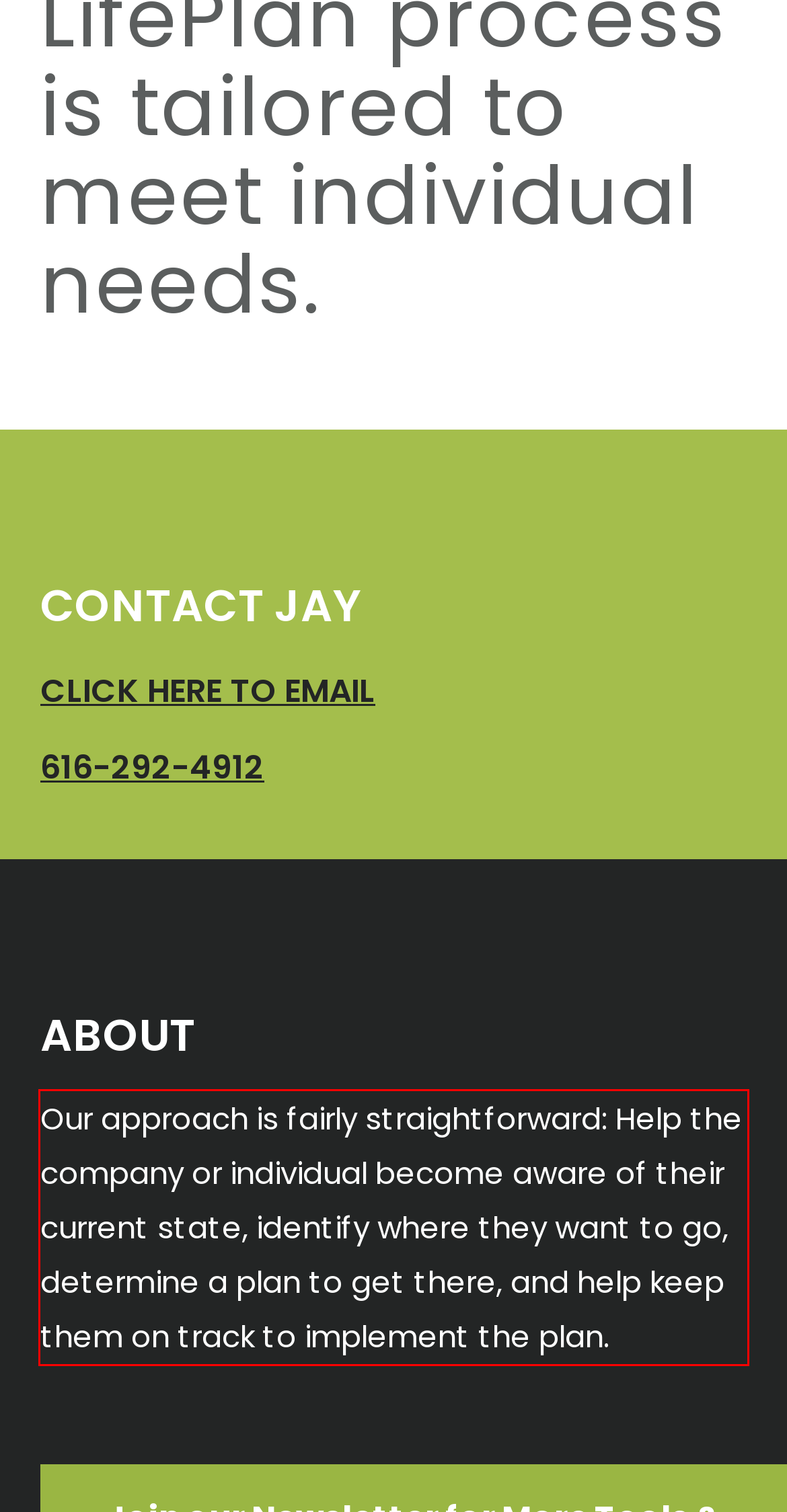There is a UI element on the webpage screenshot marked by a red bounding box. Extract and generate the text content from within this red box.

Our approach is fairly straightforward: Help the company or individual become aware of their current state, identify where they want to go, determine a plan to get there, and help keep them on track to implement the plan.